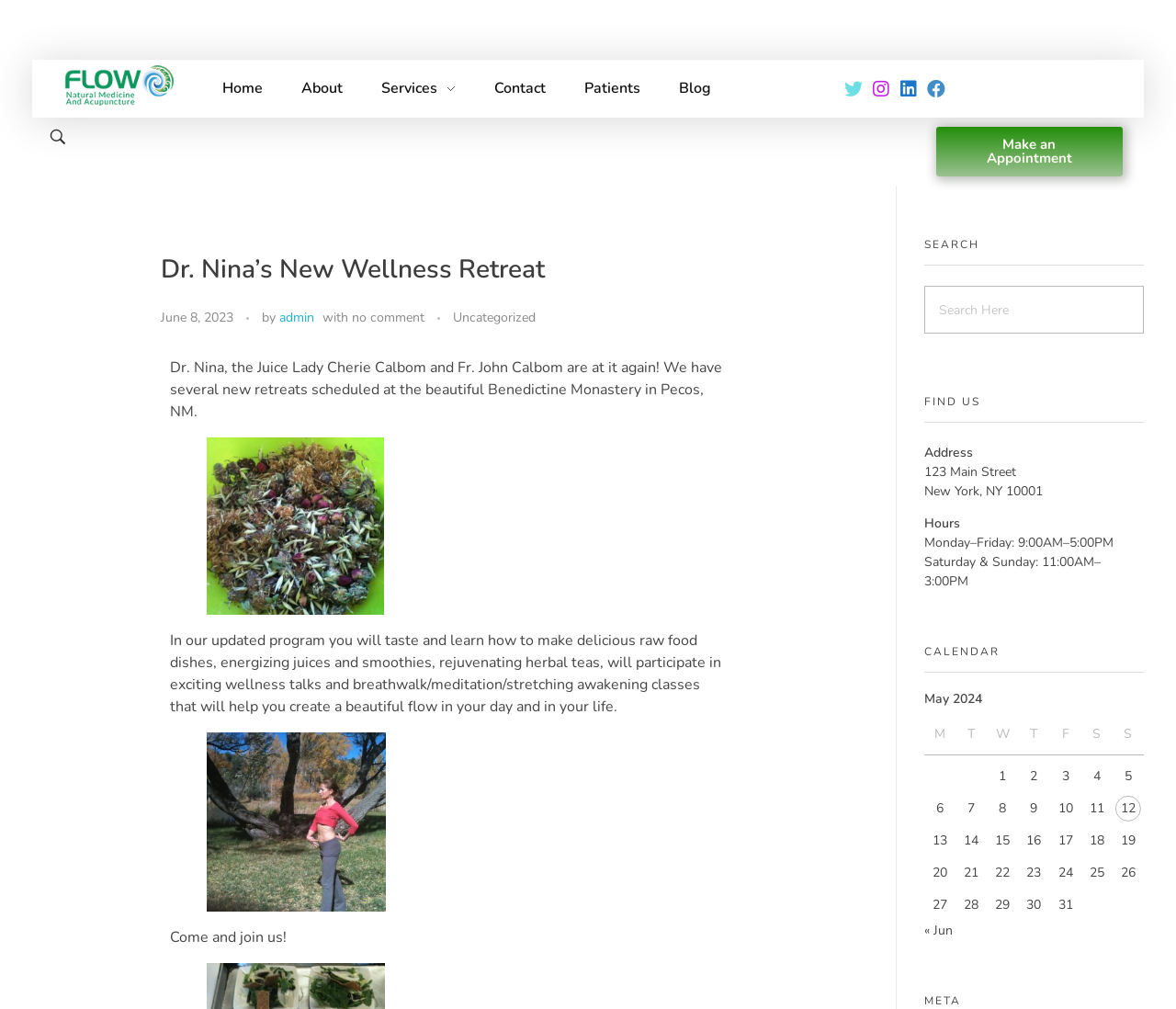Answer the question in a single word or phrase:
What is the theme of the website?

Phlox theme